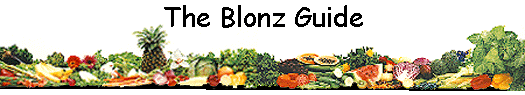What is the font style of the title?
Please answer using one word or phrase, based on the screenshot.

Bold and engaging